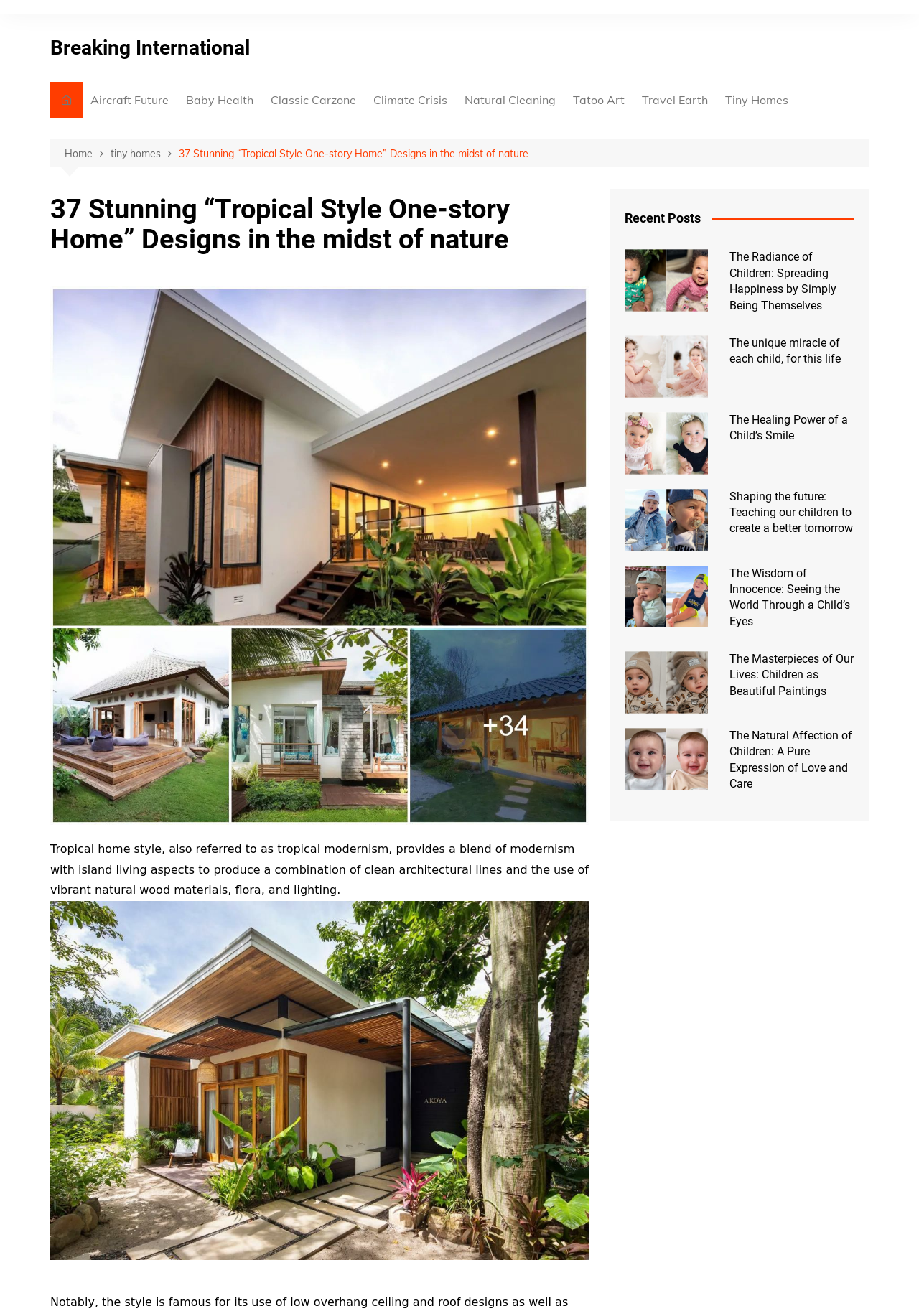Please provide a one-word or phrase answer to the question: 
What is the title of the first recent post?

The Radiance of Children: Spreading Happiness by Simply Being Themselves